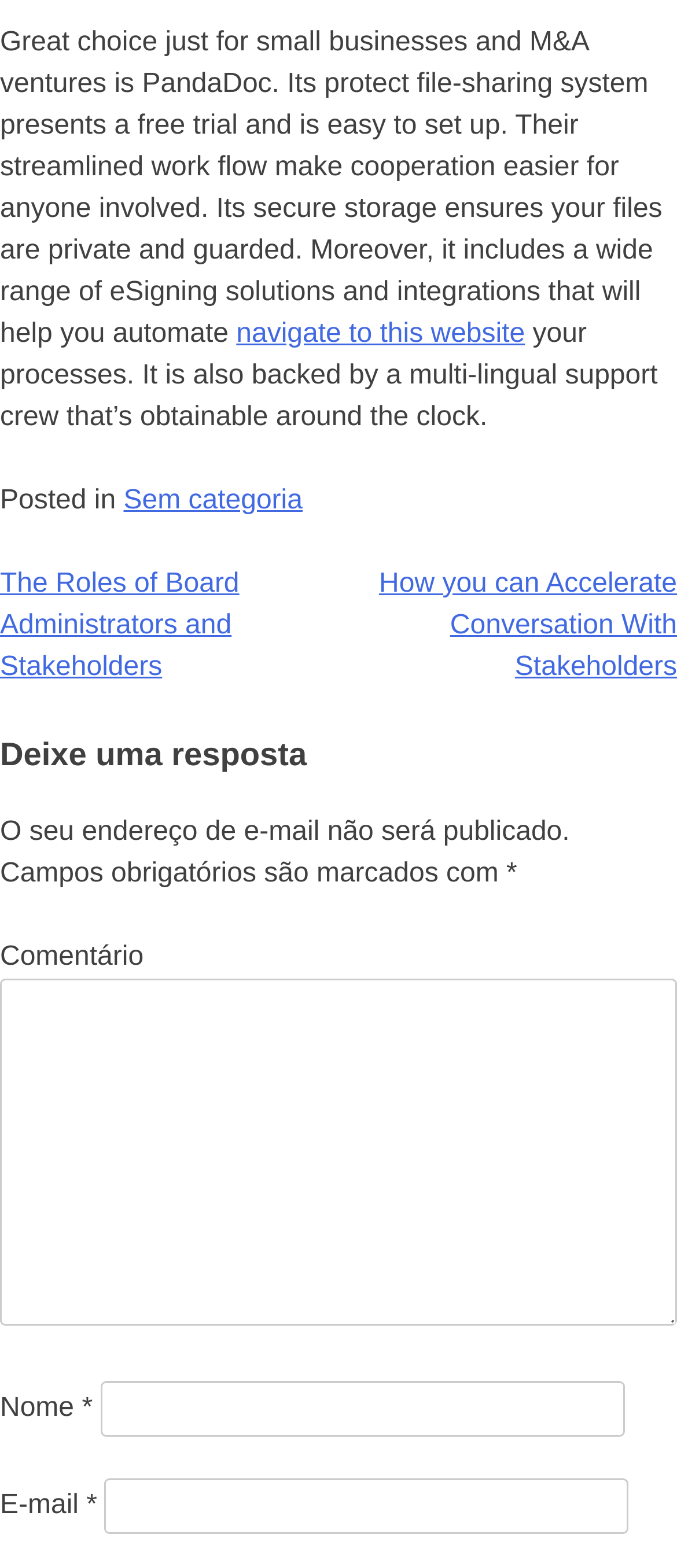Please find the bounding box for the UI component described as follows: "parent_node: E-mail * aria-describedby="email-notes" name="email"".

[0.155, 0.942, 0.929, 0.978]